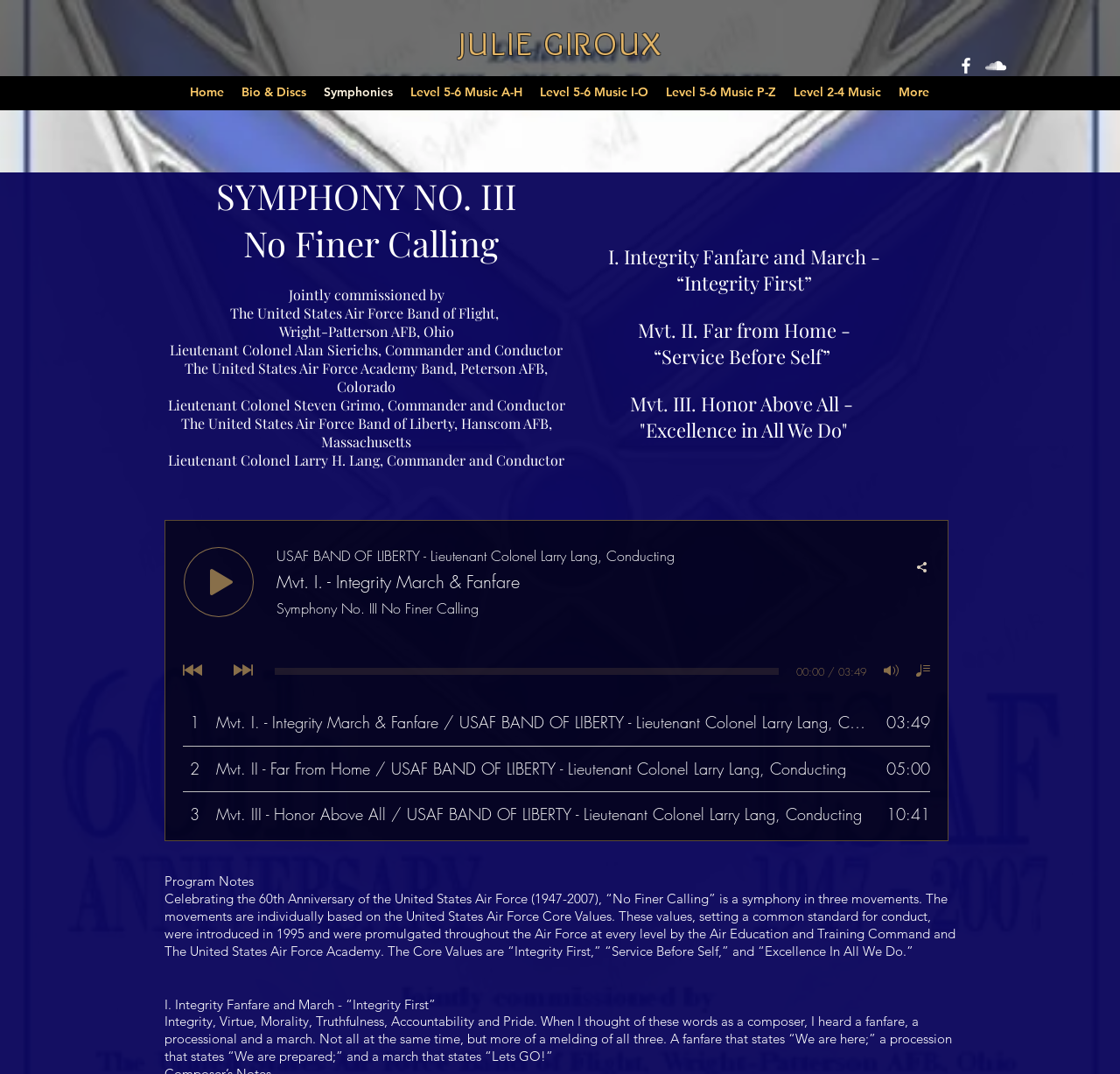Please identify the bounding box coordinates of the element I need to click to follow this instruction: "Read the program notes".

[0.147, 0.813, 0.227, 0.828]